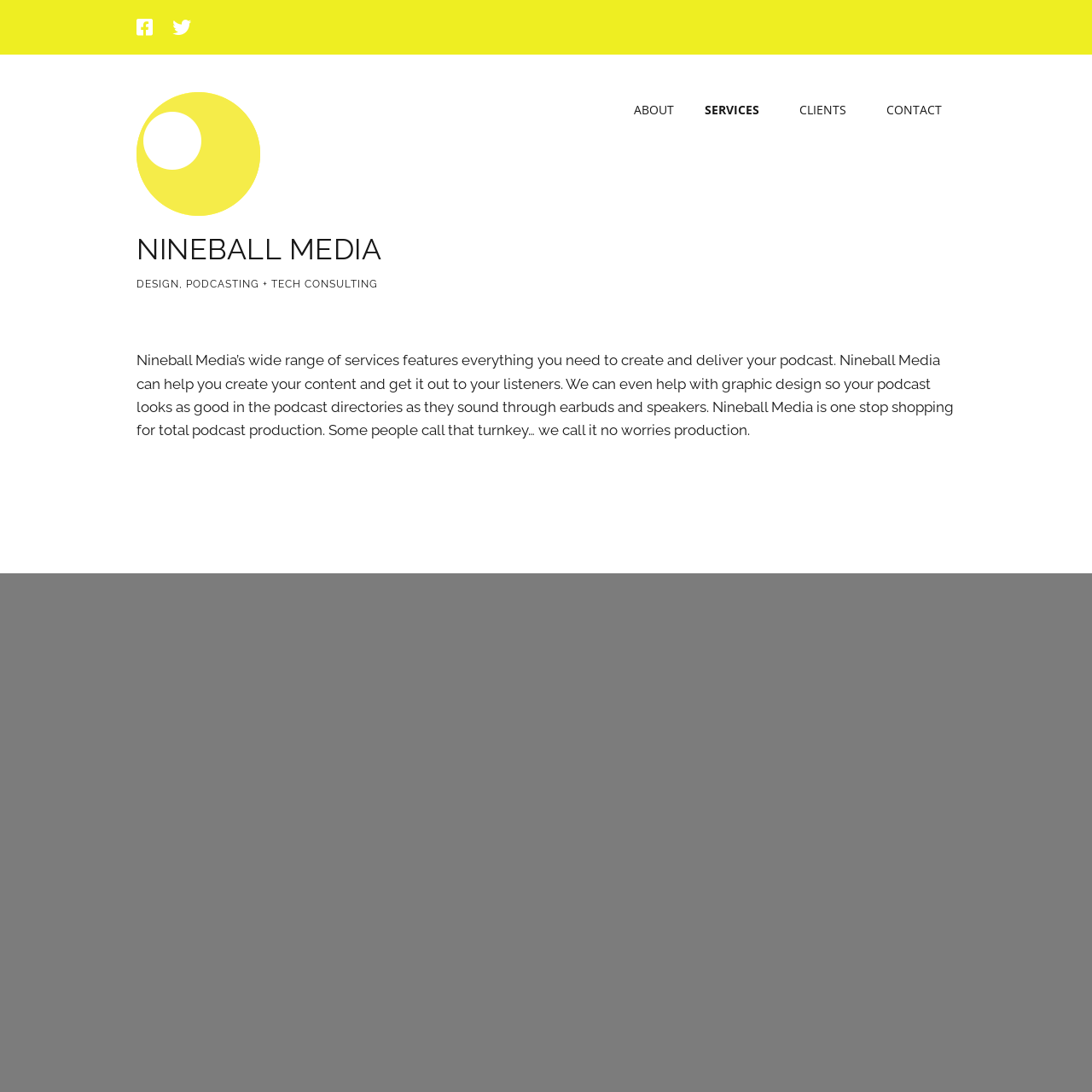Please locate the bounding box coordinates of the element that should be clicked to complete the given instruction: "explore podcast training services".

[0.773, 0.194, 0.914, 0.232]